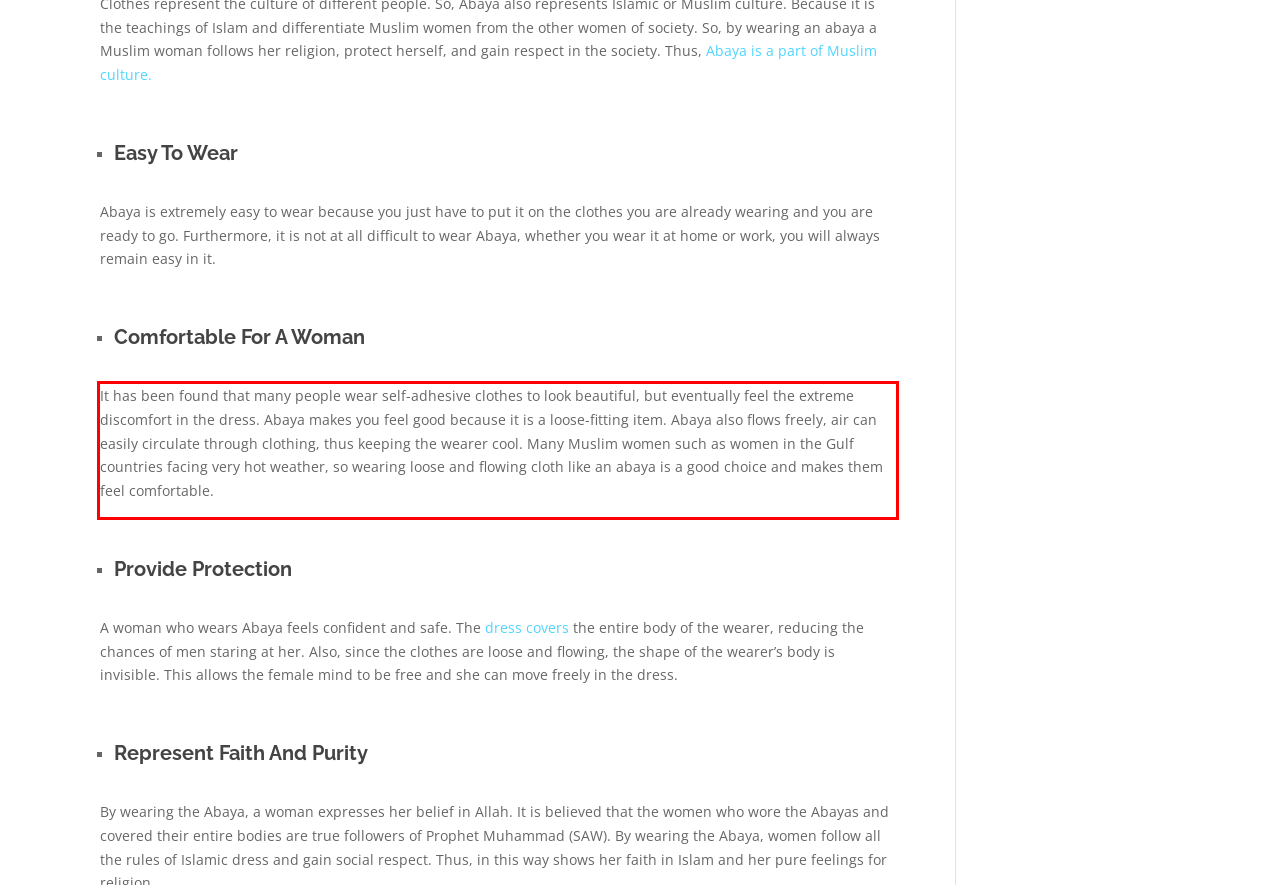Analyze the screenshot of the webpage and extract the text from the UI element that is inside the red bounding box.

It has been found that many people wear self-adhesive clothes to look beautiful, but eventually feel the extreme discomfort in the dress. Abaya makes you feel good because it is a loose-fitting item. Abaya also flows freely, air can easily circulate through clothing, thus keeping the wearer cool. Many Muslim women such as women in the Gulf countries facing very hot weather, so wearing loose and flowing cloth like an abaya is a good choice and makes them feel comfortable.